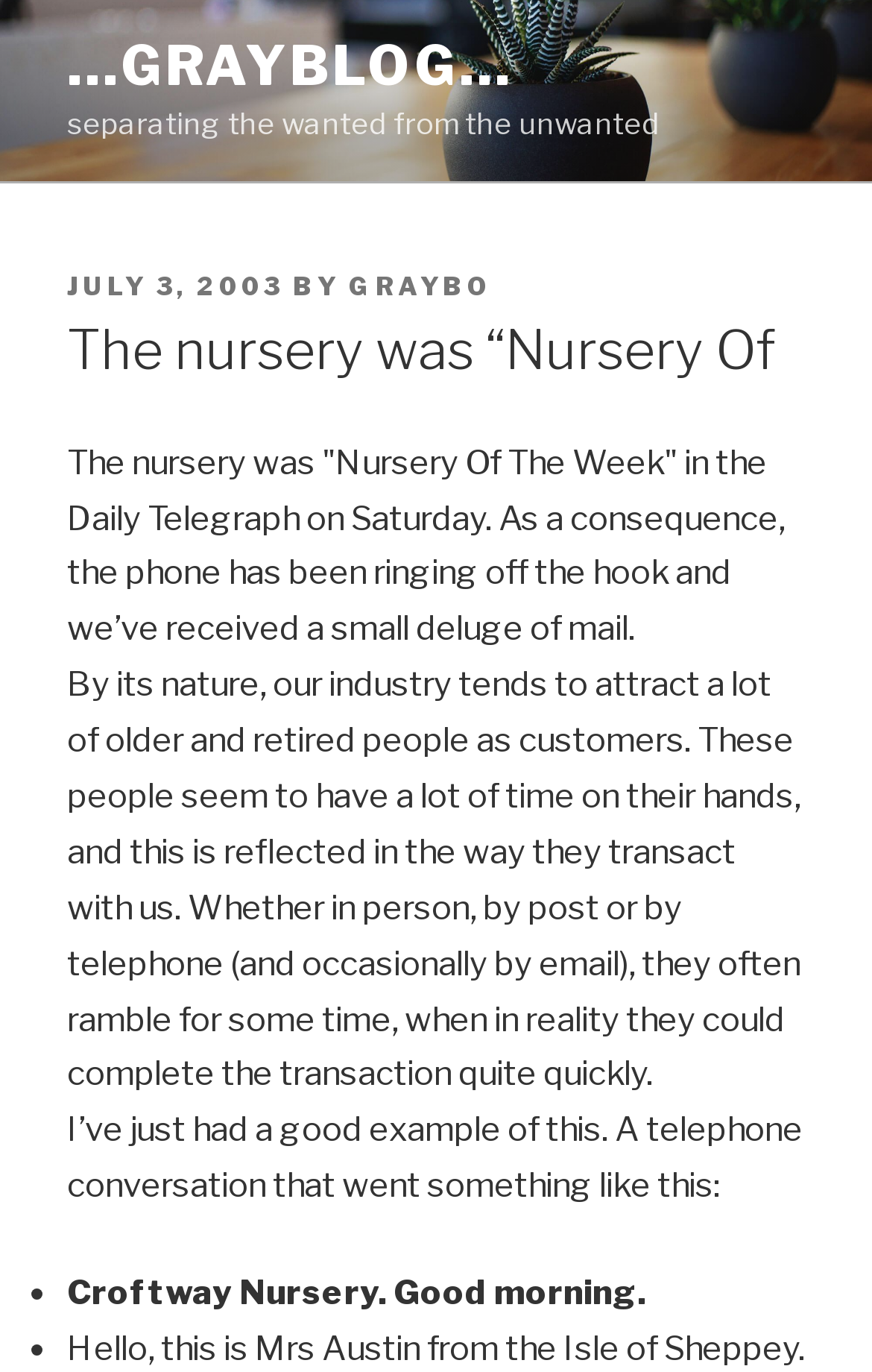Elaborate on the information and visuals displayed on the webpage.

The webpage appears to be a blog post with a title "The nursery was “Nursery Of – …grayblog…" at the top. Below the title, there is a link to “…GRAYBLOG…” on the left side of the page. To the right of the link, there is a static text "separating the wanted from the unwanted".

Below the title section, there is a header section that spans almost the entire width of the page. Within this section, there are several elements, including a static text "POSTED ON" on the left, followed by a link "JULY 3, 2003" with a time element embedded within it. Next to the link, there is a static text "BY", and then a link "GRAYBO". 

Below the header section, there is a heading "The nursery was “Nursery Of" that spans almost the entire width of the page. Following the heading, there are three paragraphs of static text. The first paragraph discusses the consequence of being featured in the Daily Telegraph, including a surge in phone calls and mail. The second paragraph talks about the characteristics of the industry's customers, who tend to be older and retired people who often ramble during transactions. The third paragraph starts to tell a story about a telephone conversation.

At the bottom of the page, there is a list marker "•" on the left, followed by a static text "Croftway Nursery. Good morning." that is indented to the right of the list marker.